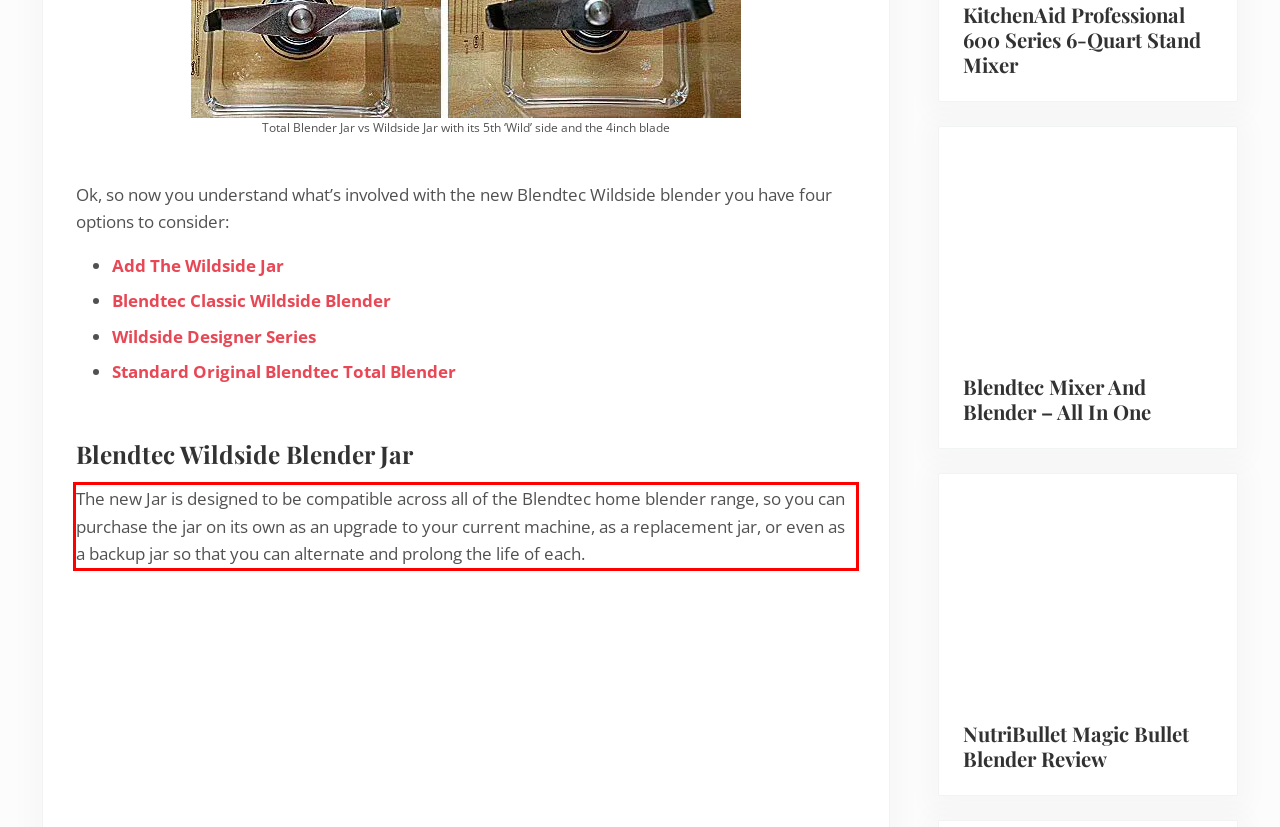With the given screenshot of a webpage, locate the red rectangle bounding box and extract the text content using OCR.

The new Jar is designed to be compatible across all of the Blendtec home blender range, so you can purchase the jar on its own as an upgrade to your current machine, as a replacement jar, or even as a backup jar so that you can alternate and prolong the life of each.